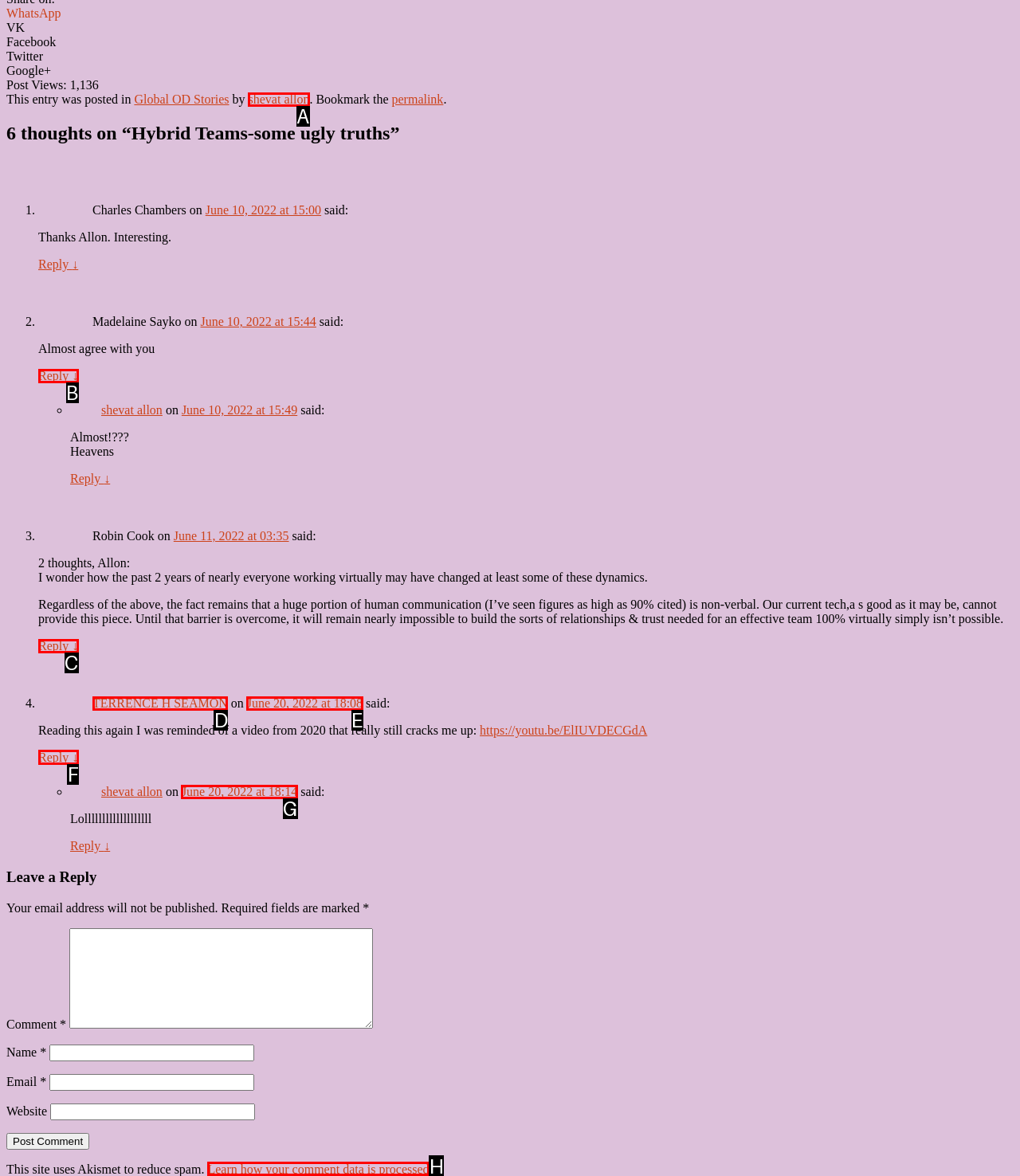Identify the correct UI element to click to follow this instruction: Reply to TERRENCE H SEAMON
Respond with the letter of the appropriate choice from the displayed options.

F